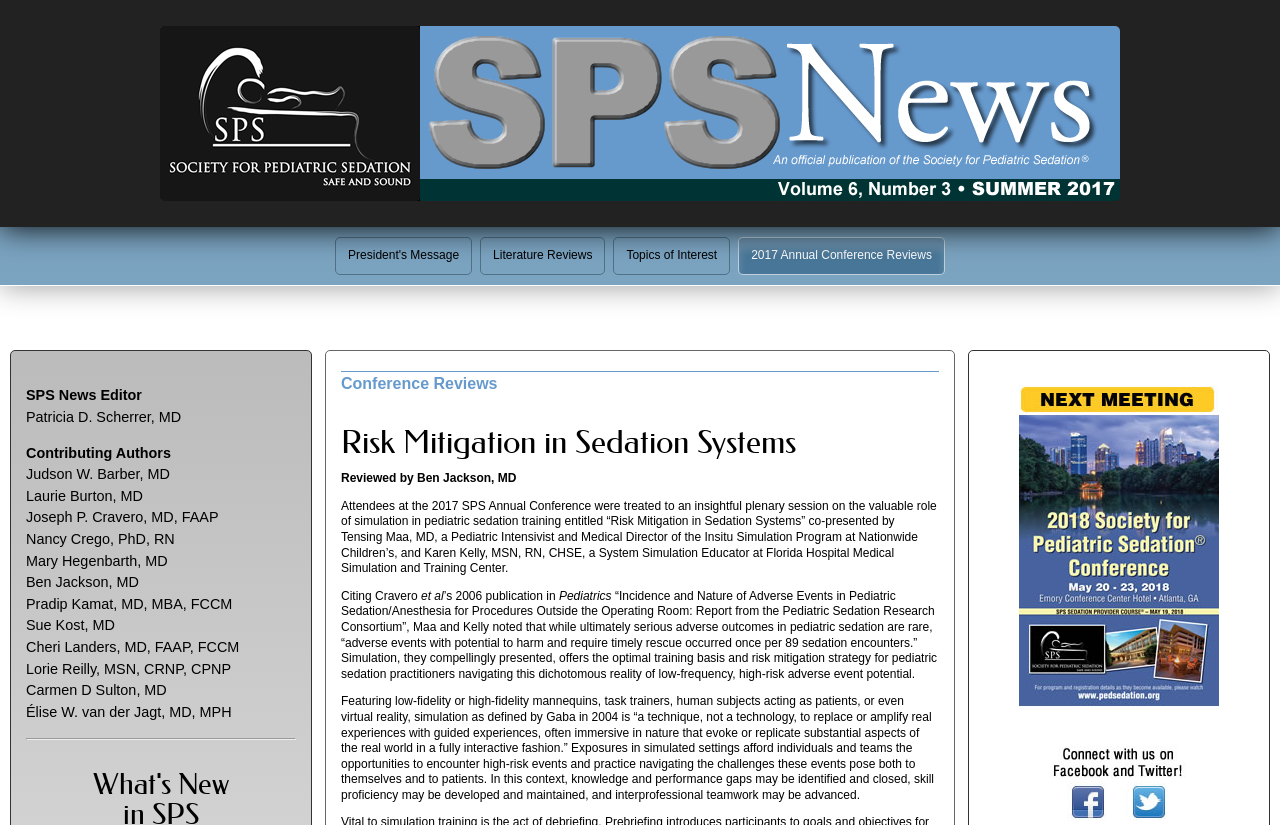Mark the bounding box of the element that matches the following description: "Topics of Interest".

[0.479, 0.287, 0.57, 0.333]